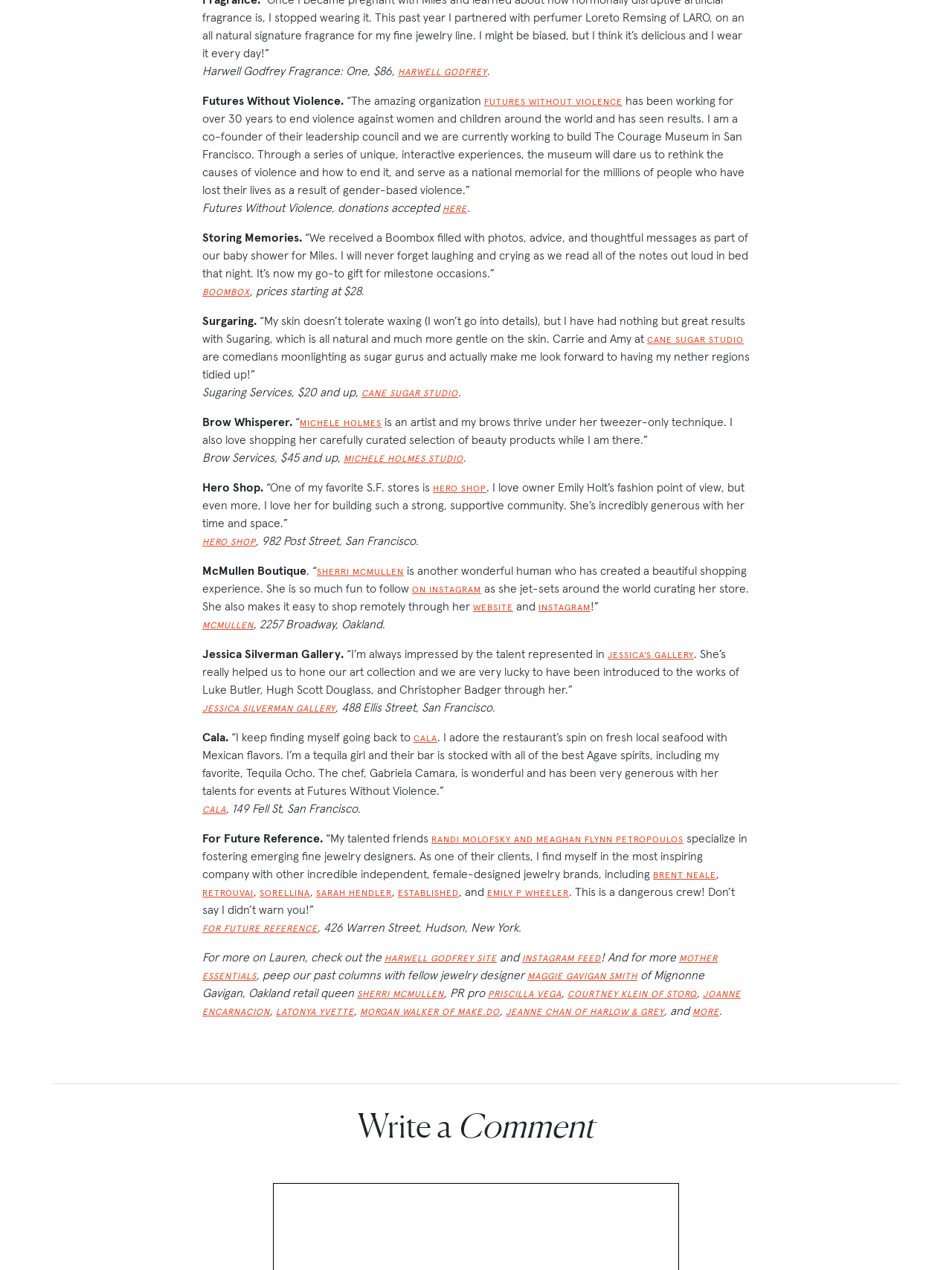Show the bounding box coordinates of the region that should be clicked to follow the instruction: "Visit Harwell Godfrey website."

[0.418, 0.052, 0.512, 0.061]